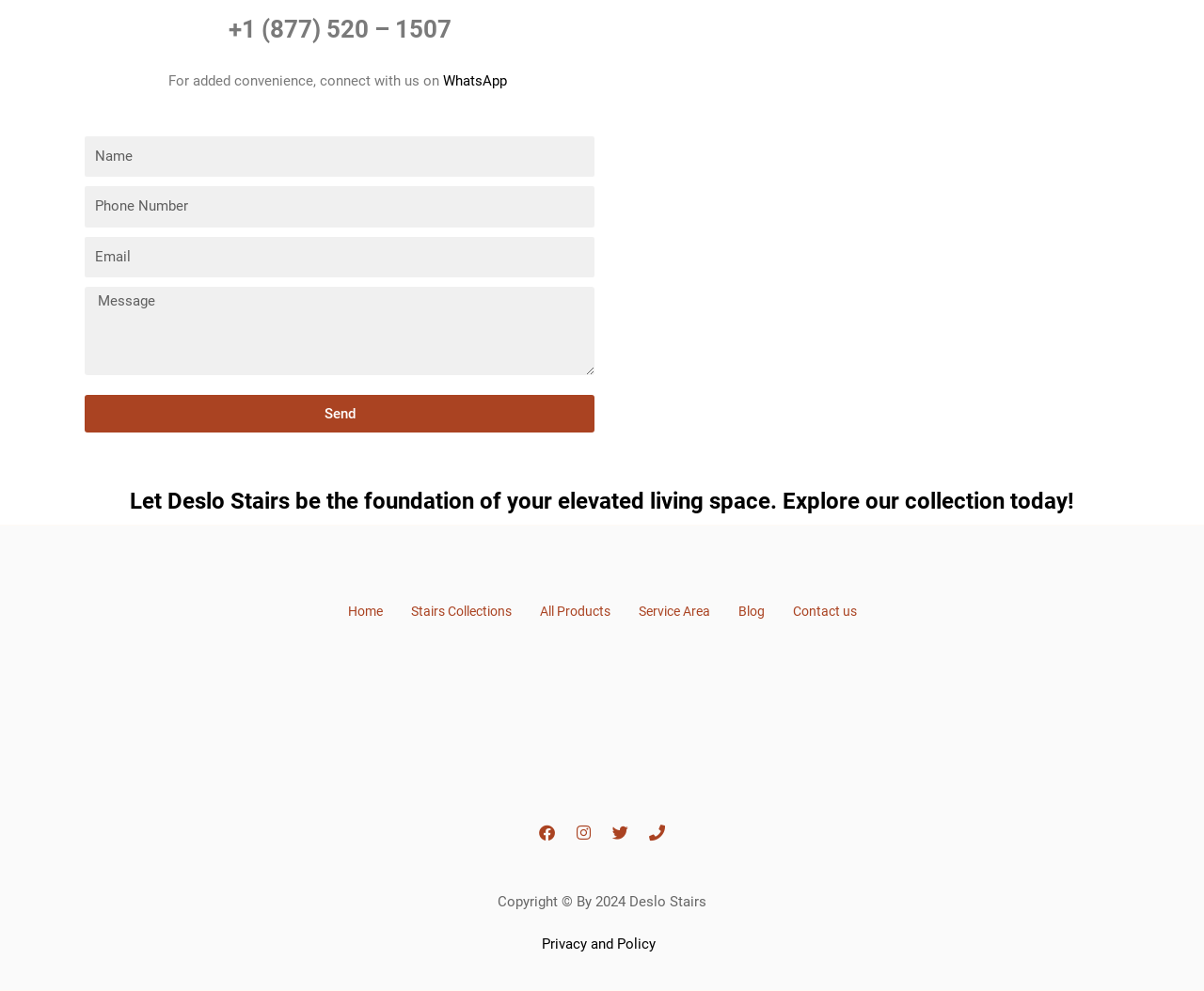What social media platforms can you connect with the company on?
From the screenshot, provide a brief answer in one word or phrase.

Facebook, Instagram, Twitter